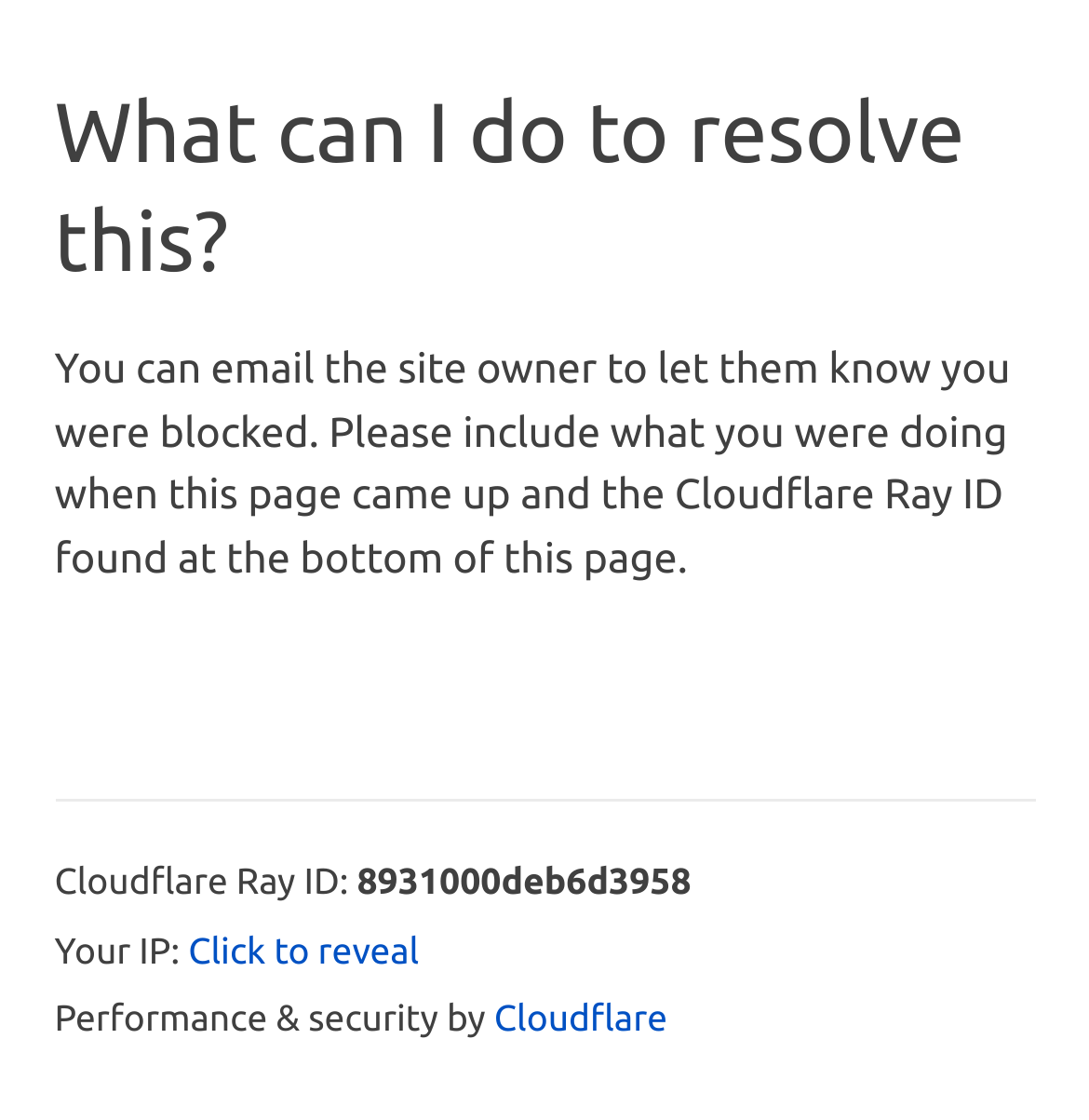Locate the bounding box coordinates of the UI element described by: "Cloudflare". The bounding box coordinates should consist of four float numbers between 0 and 1, i.e., [left, top, right, bottom].

[0.454, 0.894, 0.613, 0.929]